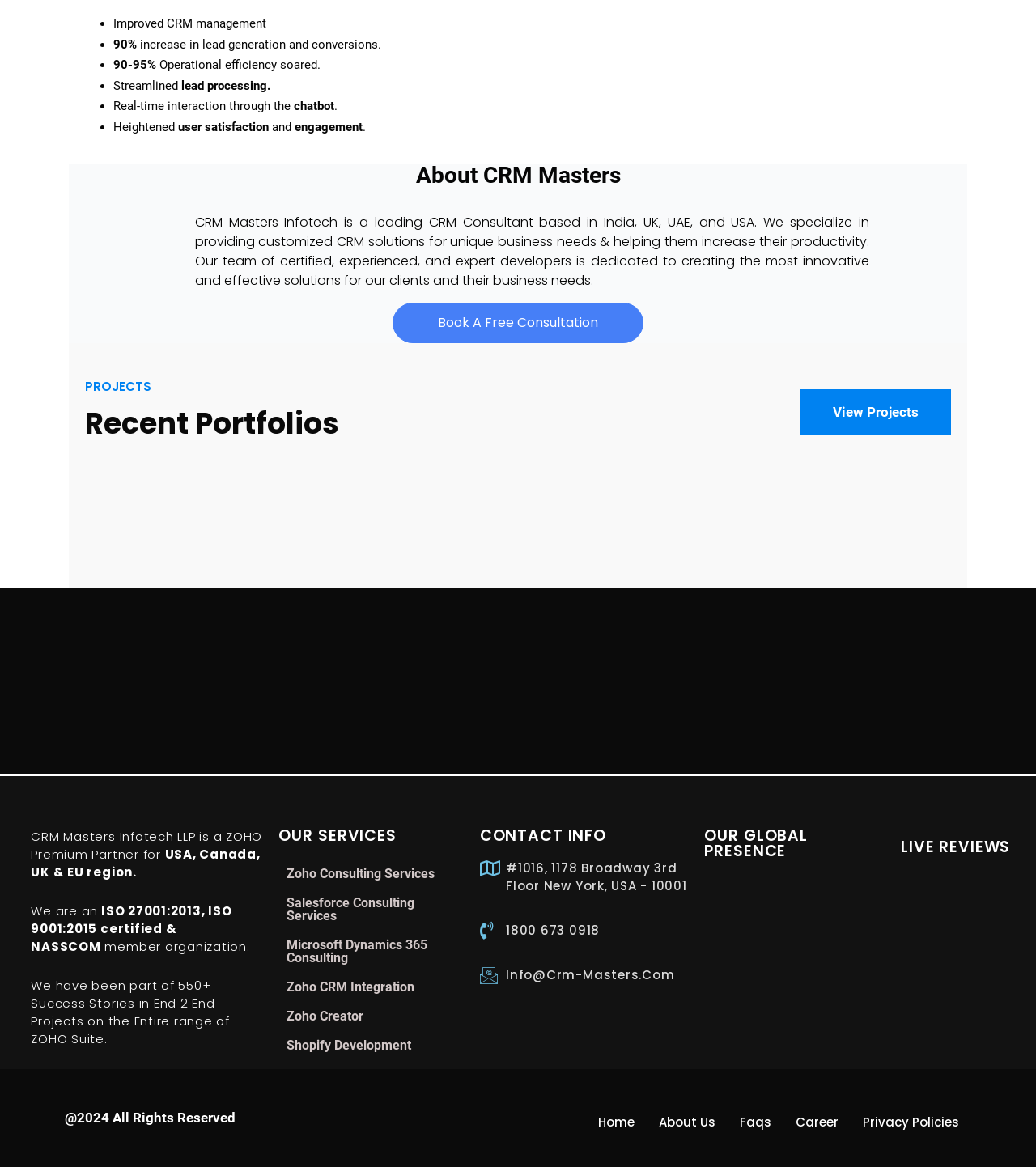Please locate the bounding box coordinates of the element that should be clicked to achieve the given instruction: "View projects".

[0.773, 0.333, 0.918, 0.372]